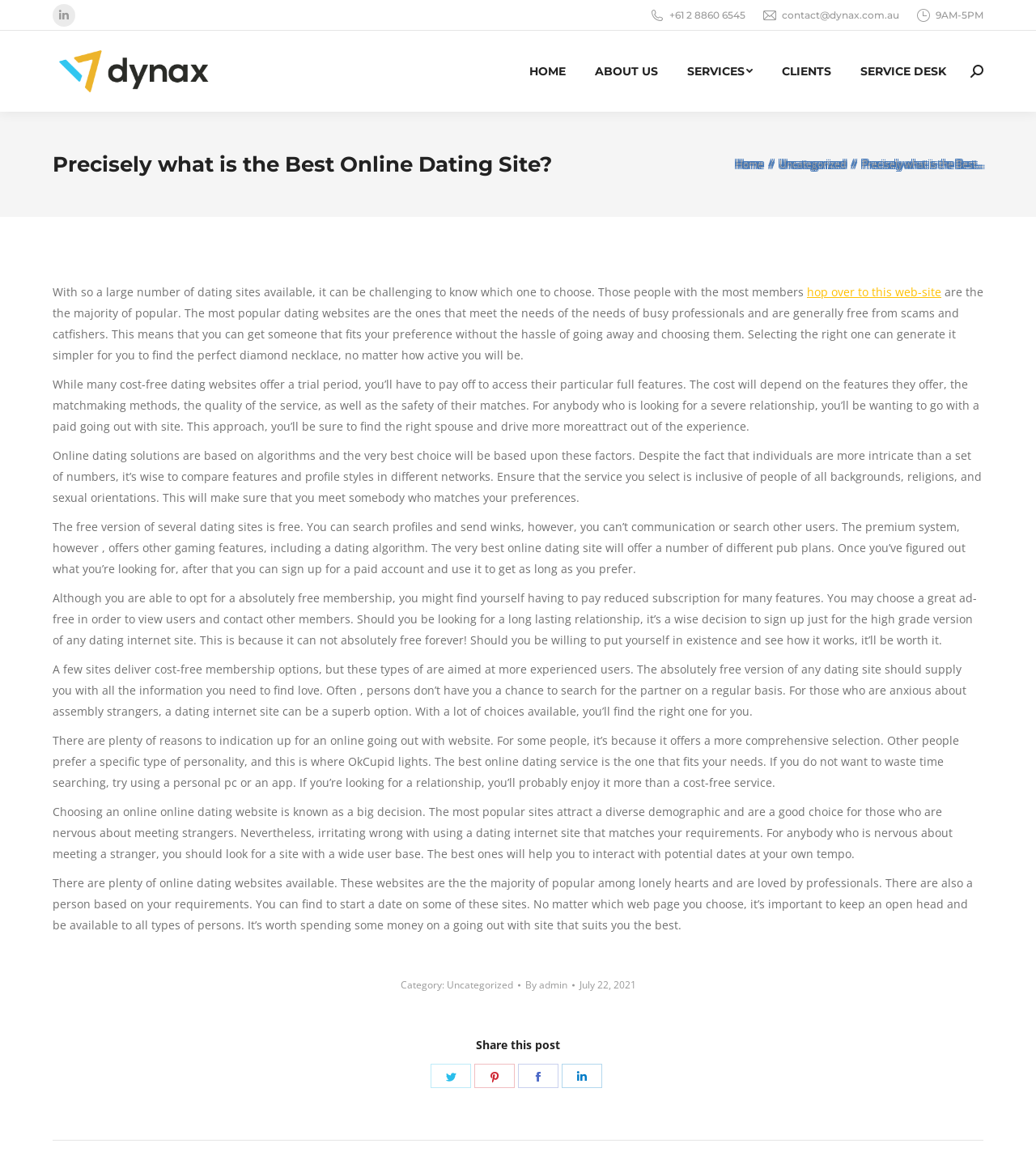What is the topic of the article?
Respond to the question with a well-detailed and thorough answer.

I determined the topic of the article by reading the static text elements that make up the article's content. The text mentions online dating sites, matchmaking, and finding a partner, which suggests that the topic is online dating.